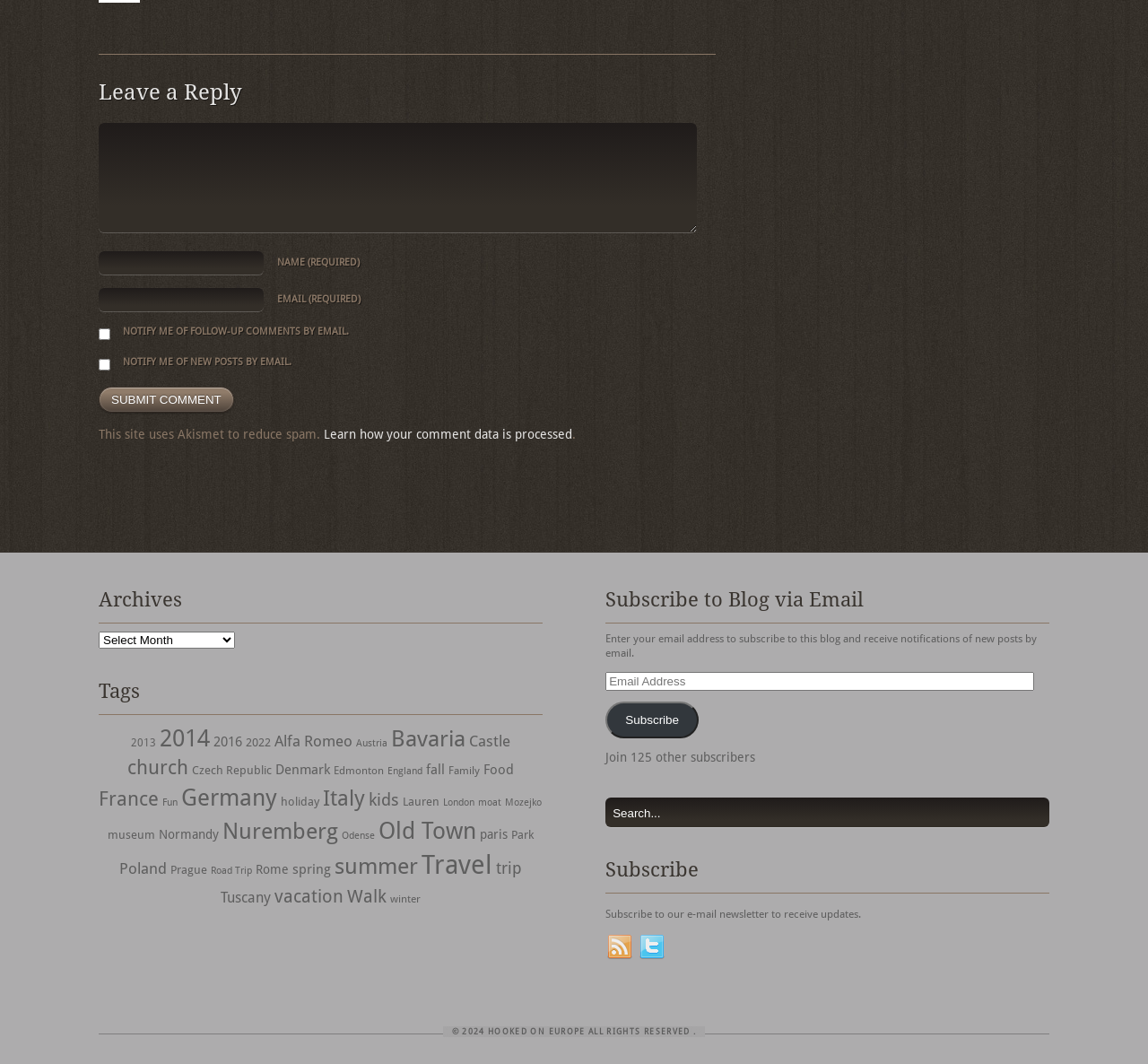Please identify the bounding box coordinates of the element's region that I should click in order to complete the following instruction: "Leave a comment". The bounding box coordinates consist of four float numbers between 0 and 1, i.e., [left, top, right, bottom].

[0.086, 0.116, 0.607, 0.219]